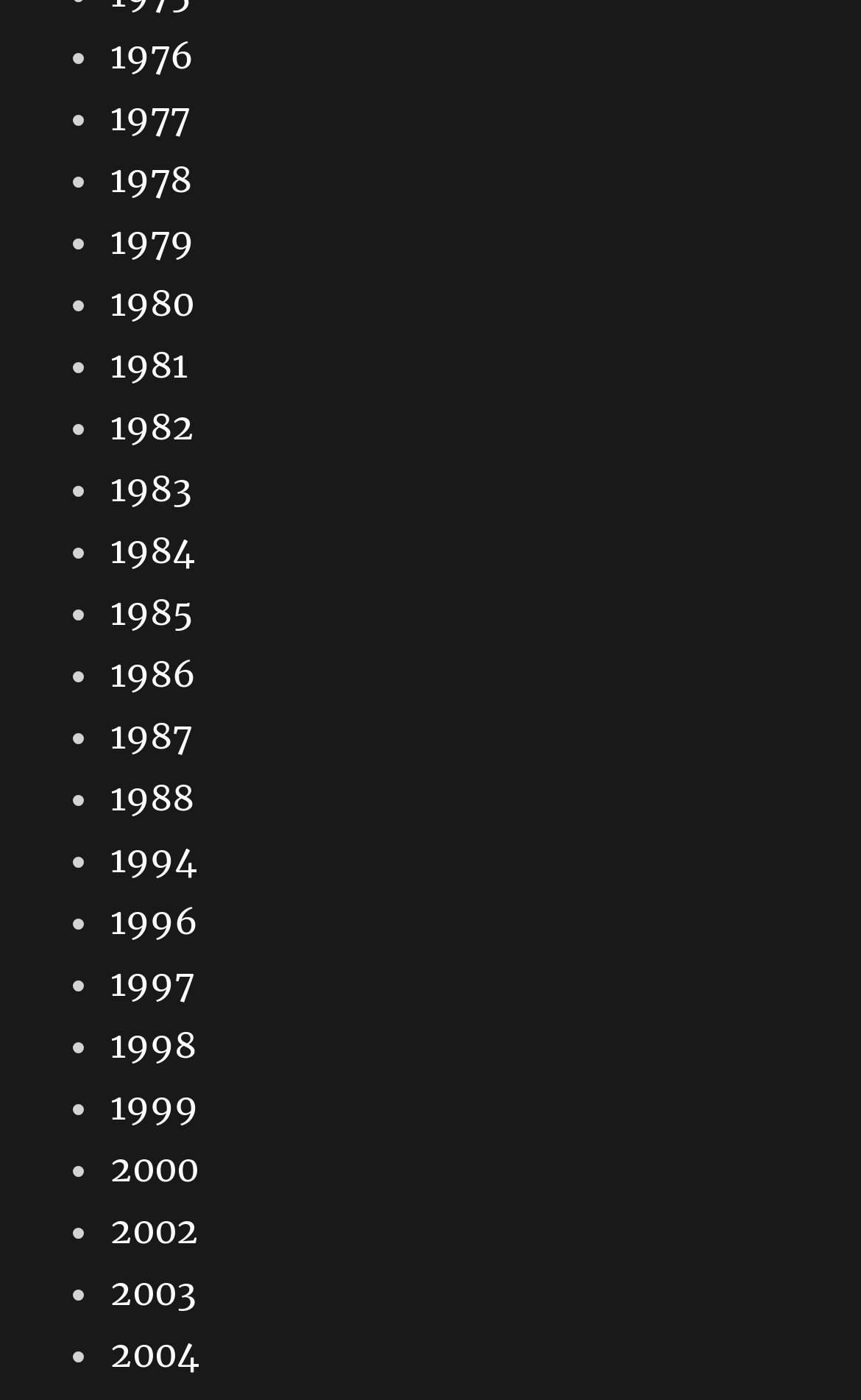Please locate the bounding box coordinates of the element's region that needs to be clicked to follow the instruction: "click 1999". The bounding box coordinates should be provided as four float numbers between 0 and 1, i.e., [left, top, right, bottom].

[0.128, 0.774, 0.231, 0.806]